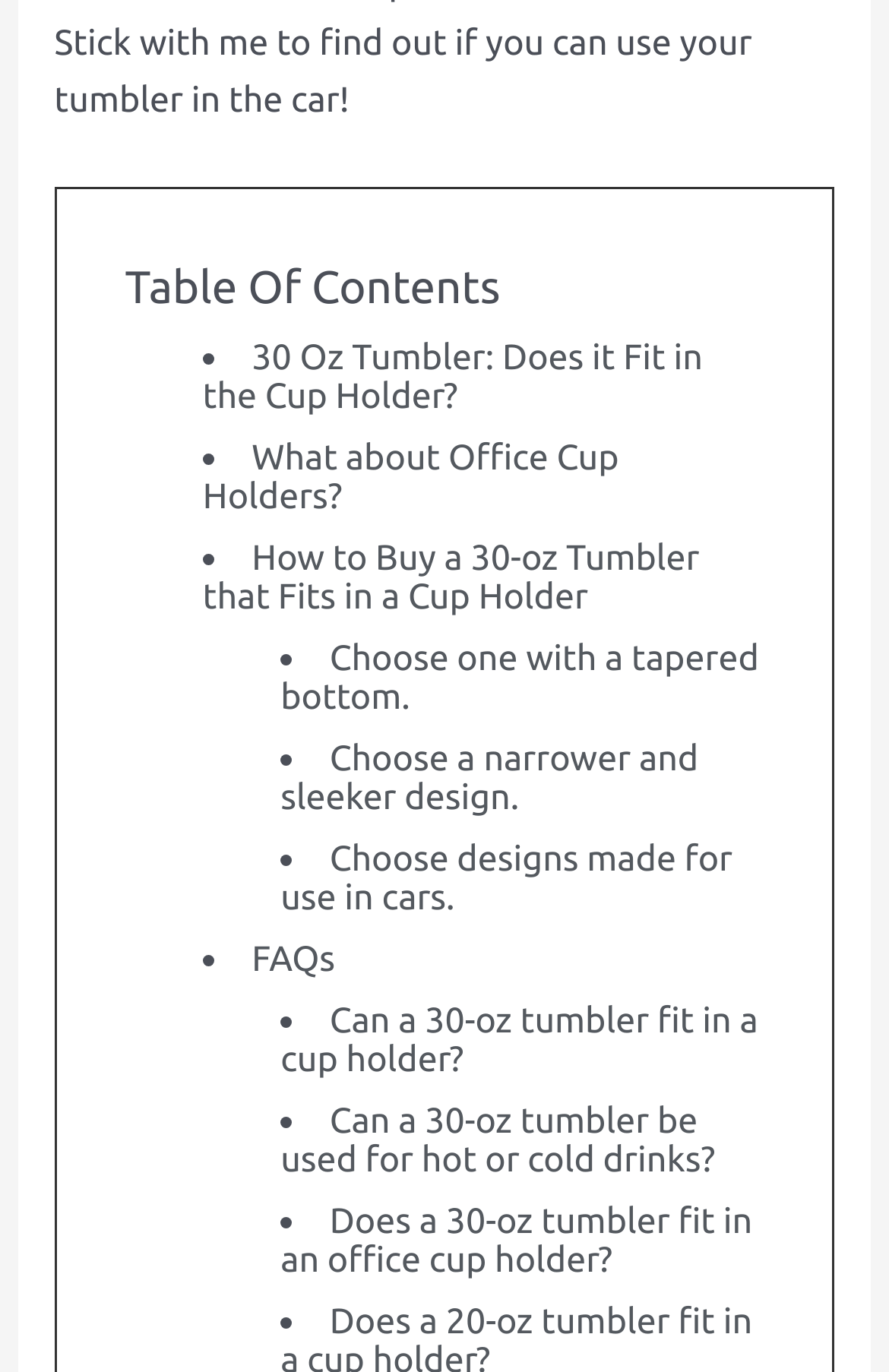Please specify the bounding box coordinates for the clickable region that will help you carry out the instruction: "Read 'FAQs'".

[0.283, 0.685, 0.377, 0.713]